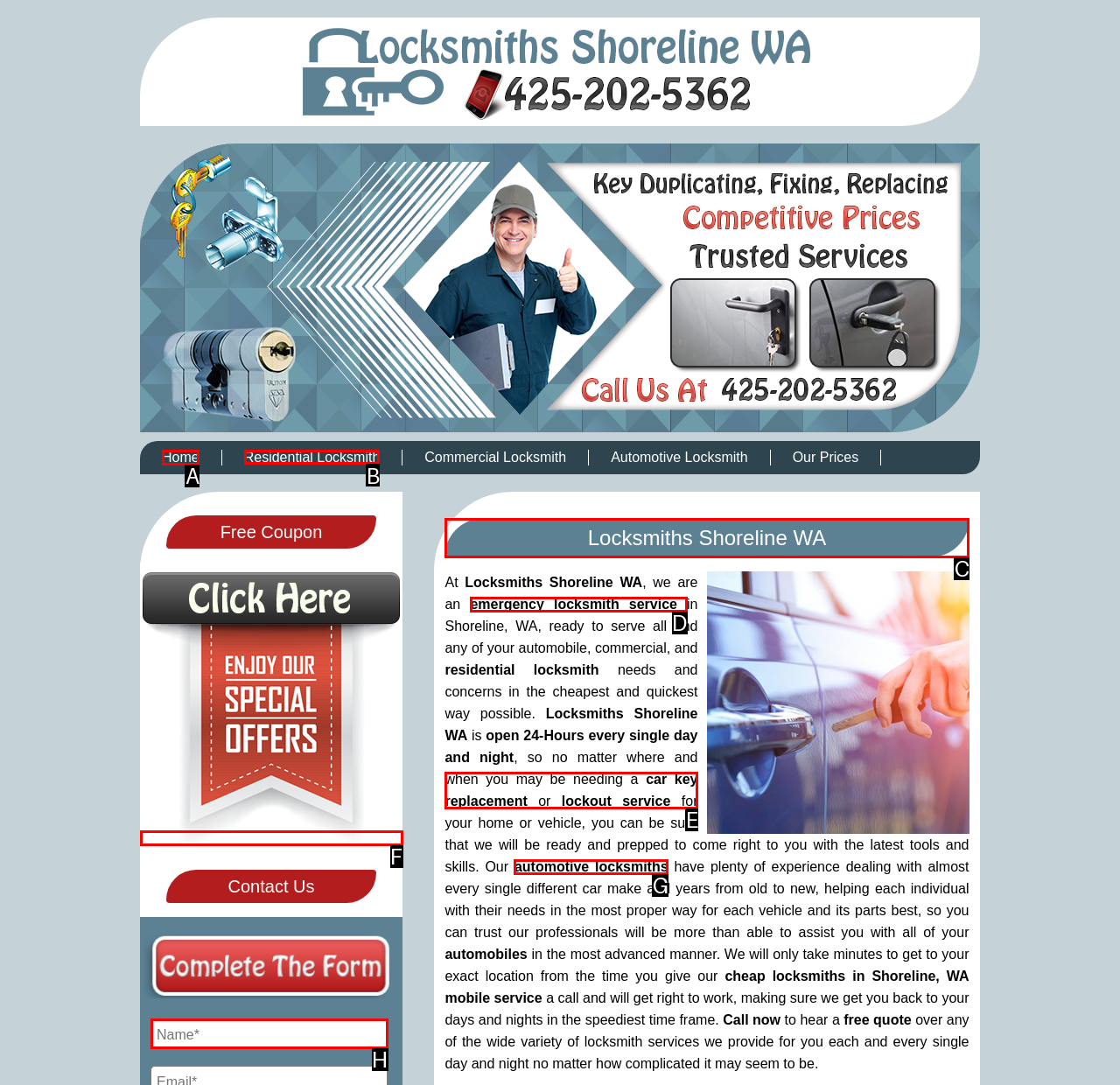Choose the UI element to click on to achieve this task: Click the 'Residential Locksmith' link. Reply with the letter representing the selected element.

B